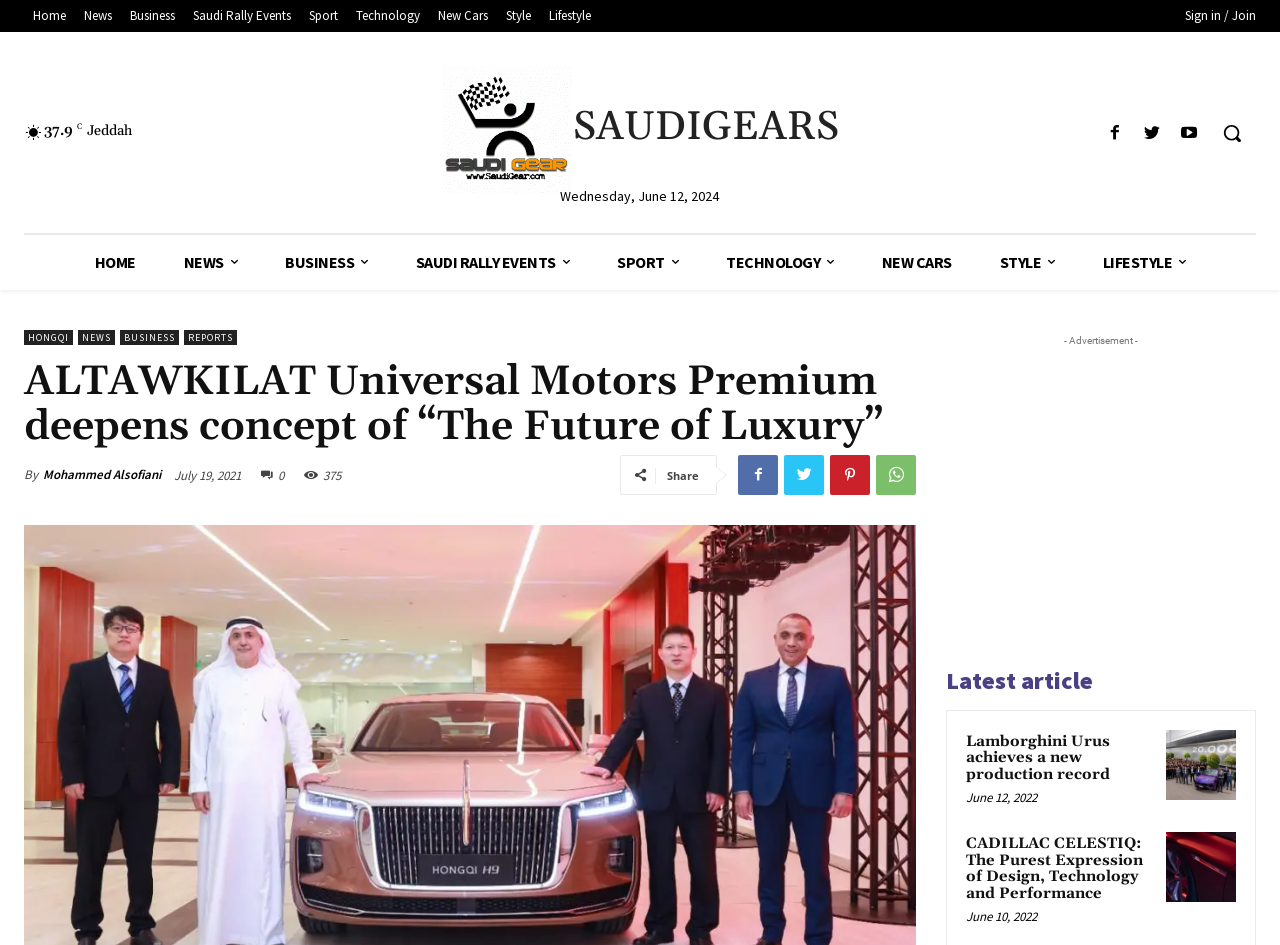Determine the bounding box for the HTML element described here: "News". The coordinates should be given as [left, top, right, bottom] with each number being a float between 0 and 1.

[0.061, 0.349, 0.09, 0.365]